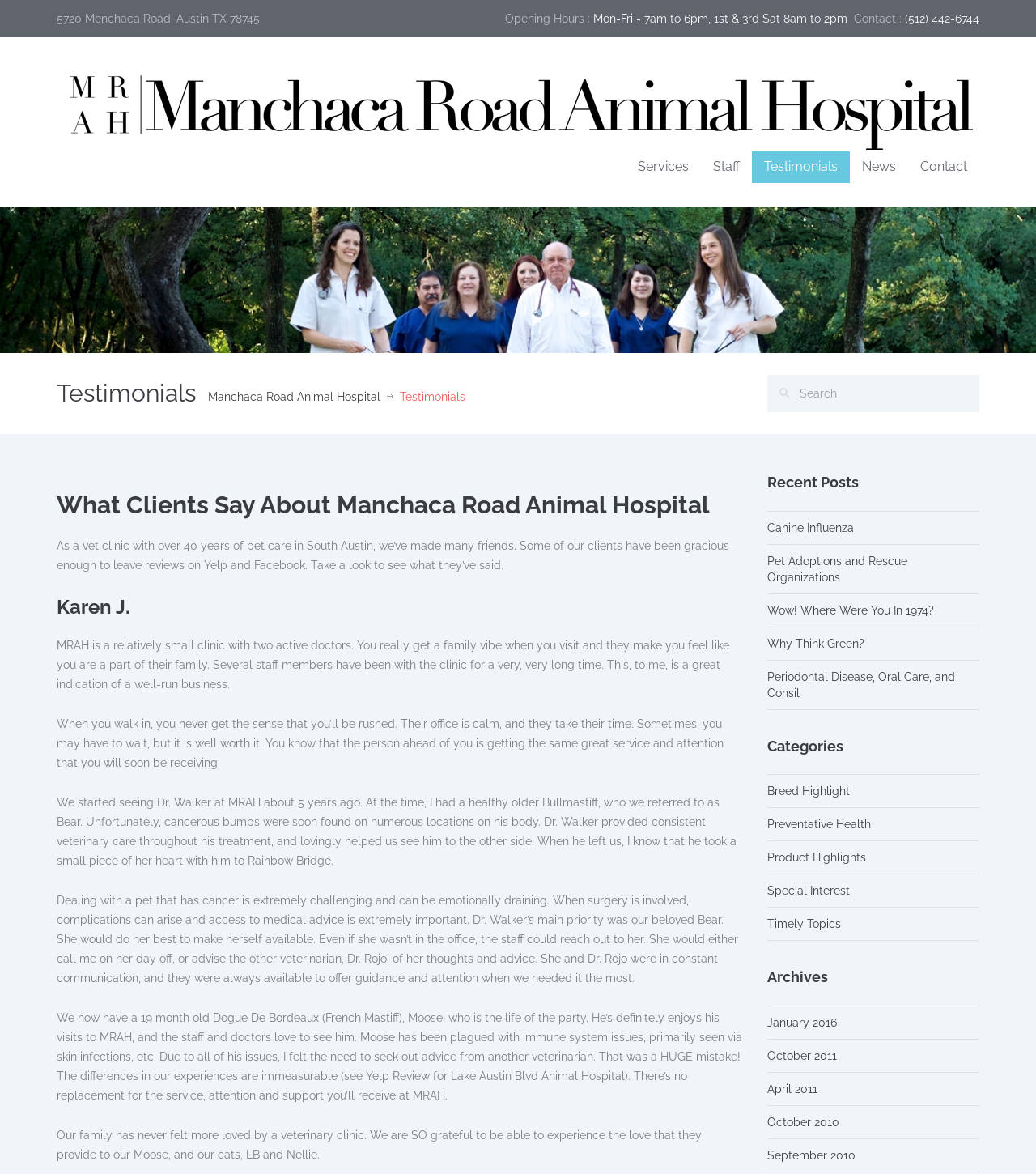Please provide the bounding box coordinates for the element that needs to be clicked to perform the instruction: "Search for something". The coordinates must consist of four float numbers between 0 and 1, formatted as [left, top, right, bottom].

[0.74, 0.319, 0.945, 0.351]